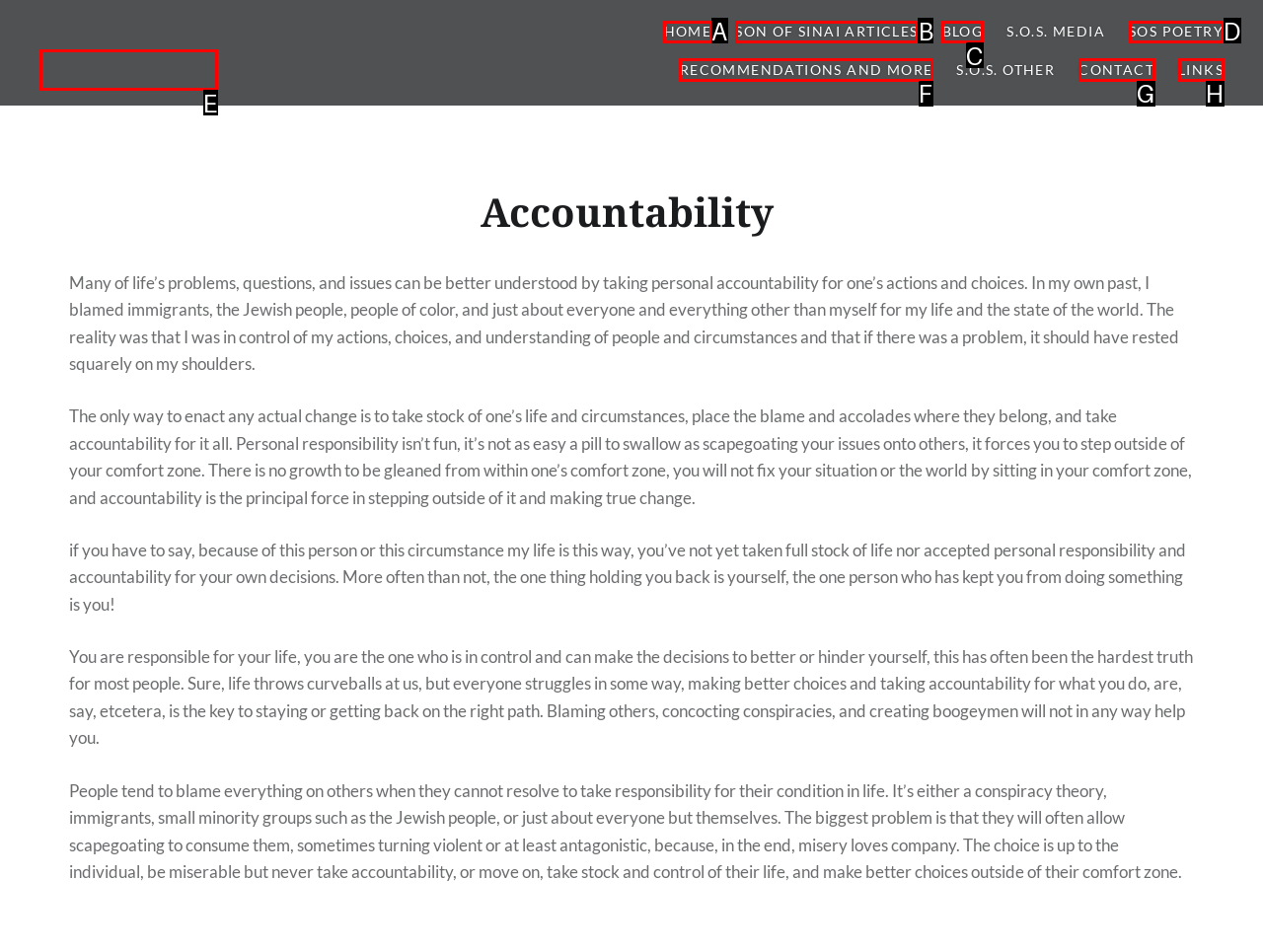Choose the letter of the option you need to click to Visit The Complete list of names. Answer with the letter only.

None